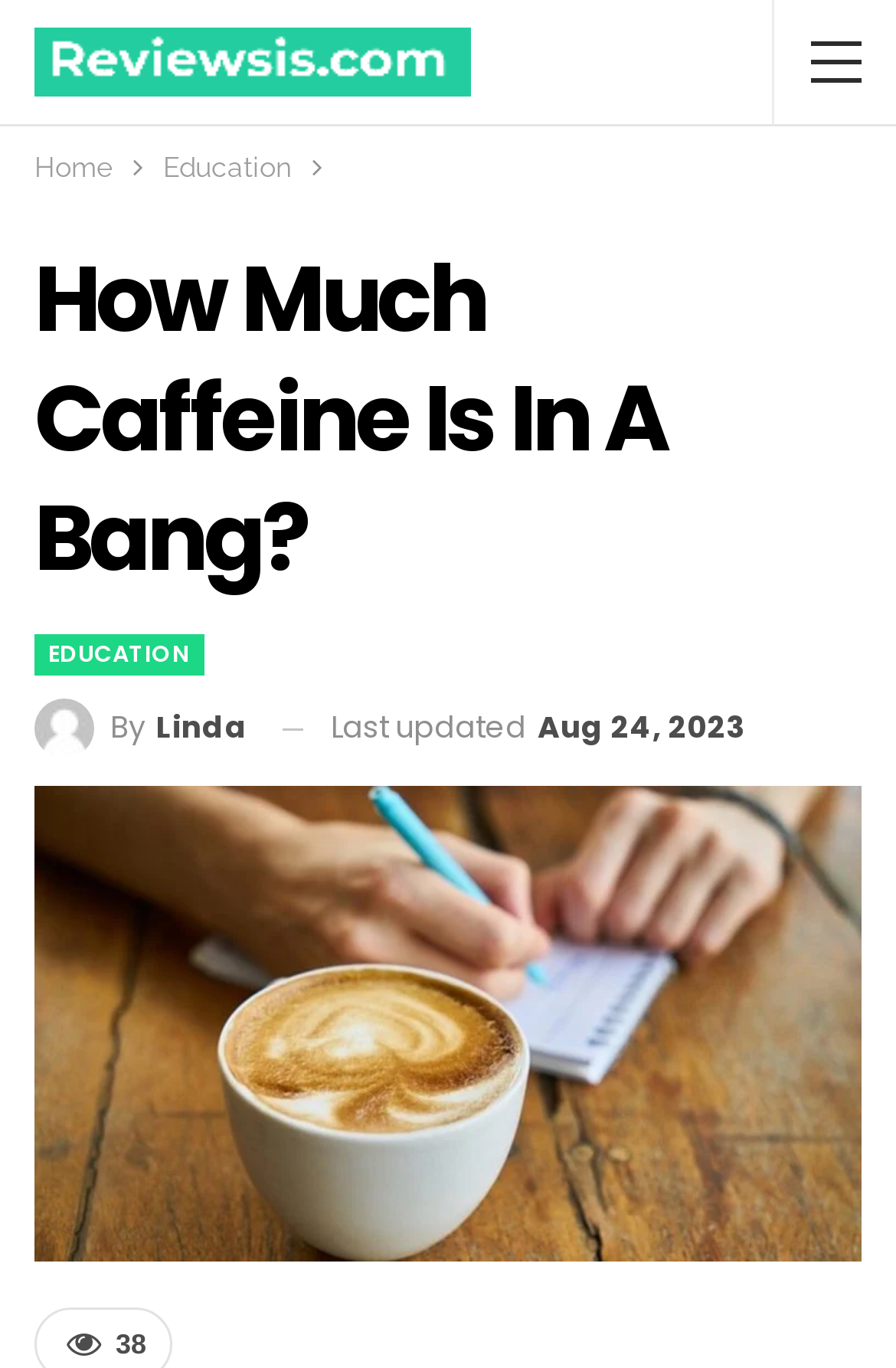Please answer the following question using a single word or phrase: 
Who is the author of the article?

Linda